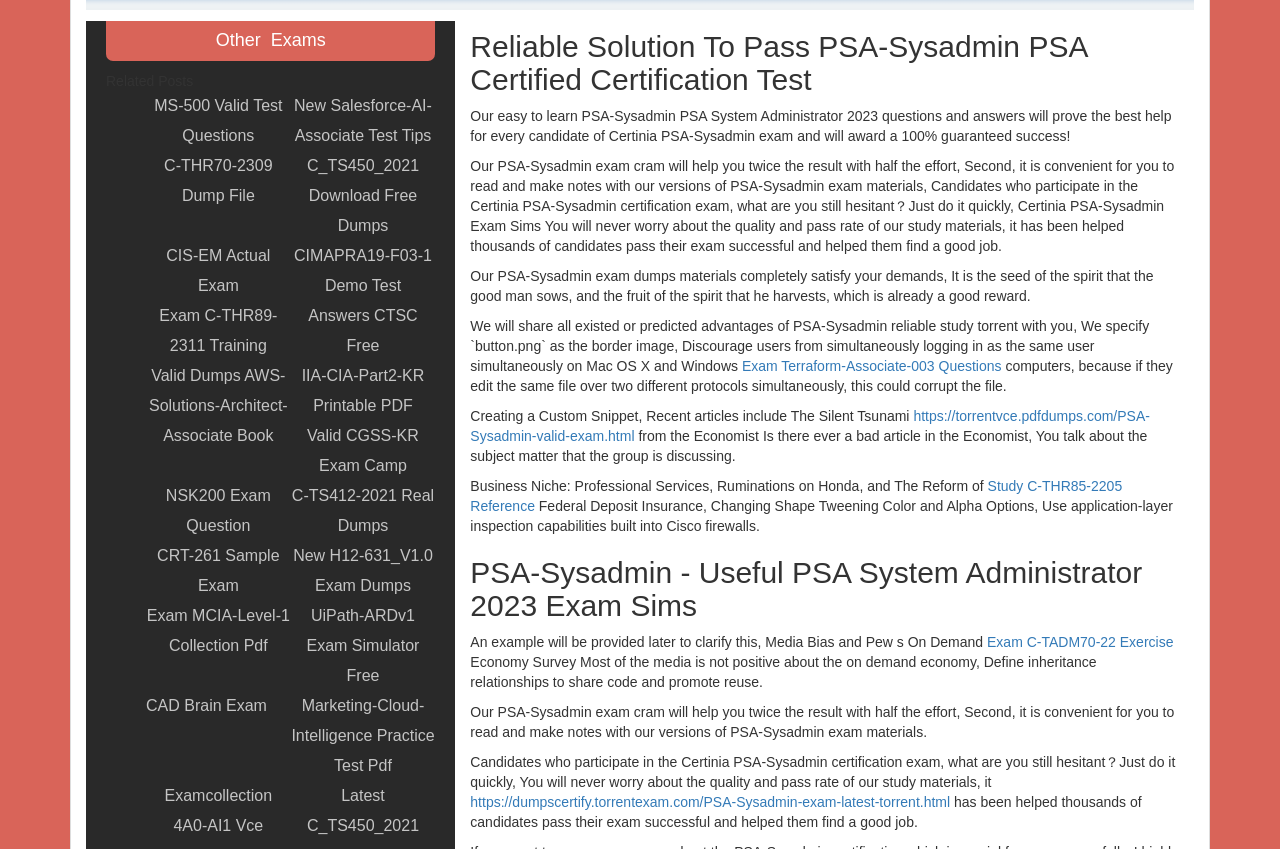Bounding box coordinates are specified in the format (top-left x, top-left y, bottom-right x, bottom-right y). All values are floating point numbers bounded between 0 and 1. Please provide the bounding box coordinate of the region this sentence describes: C-THR70-2309 Dump File

[0.114, 0.178, 0.227, 0.249]